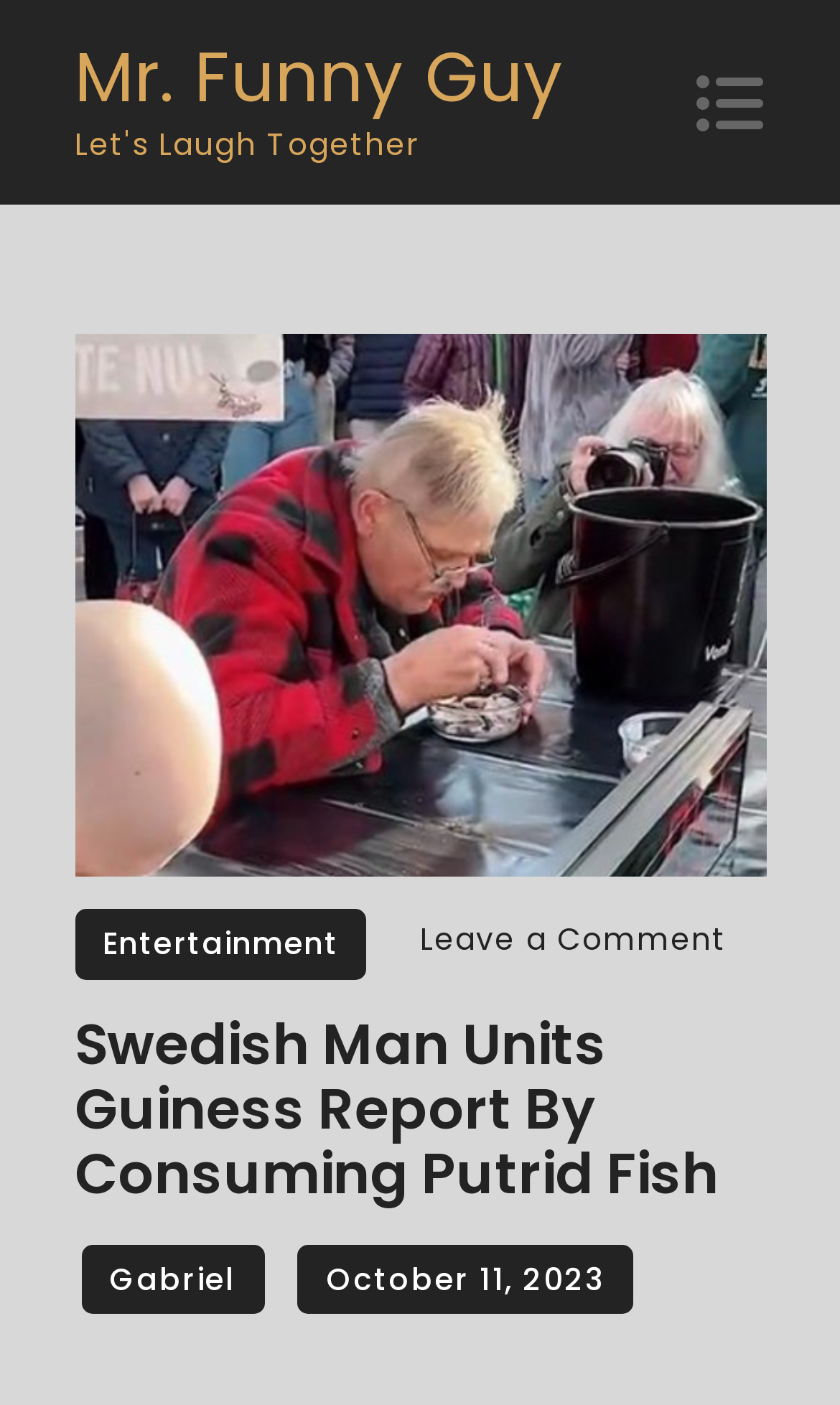What is the category of the article?
Please provide a single word or phrase as the answer based on the screenshot.

Entertainment